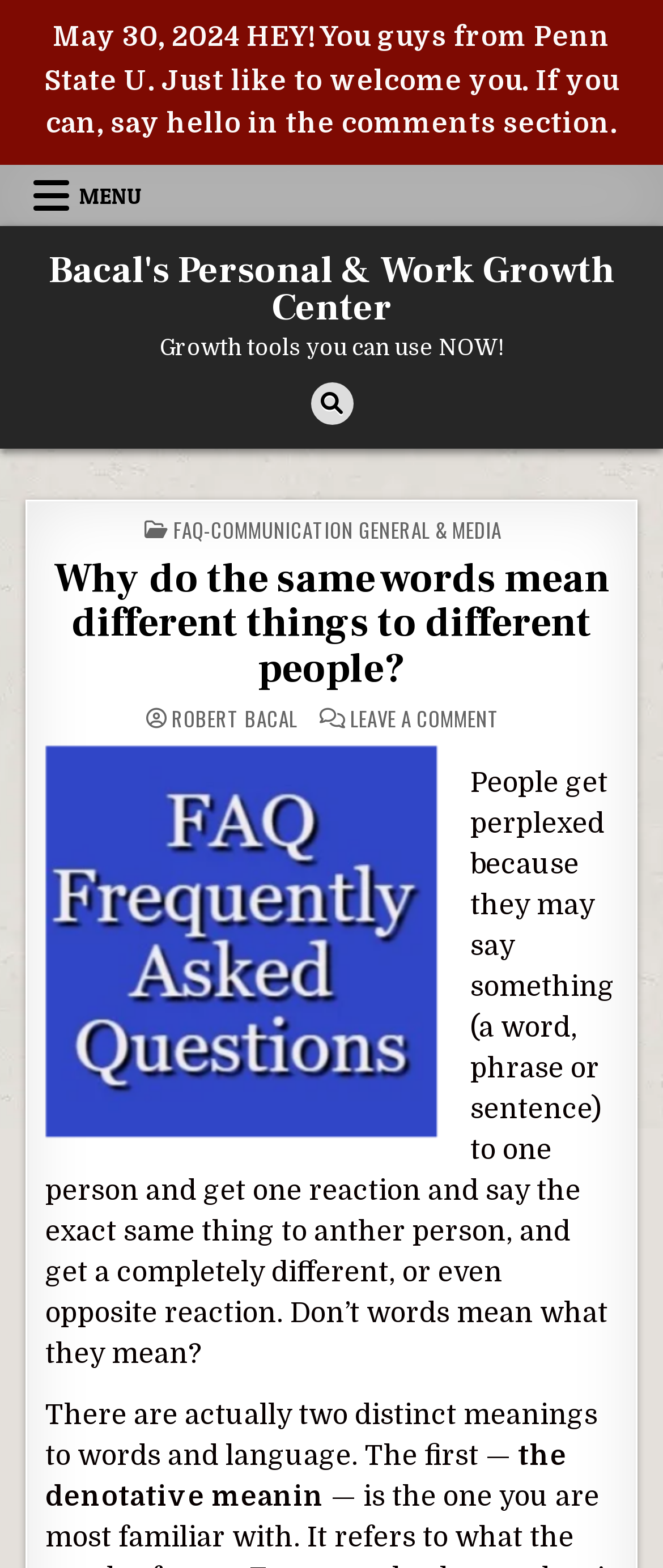What is the category of the post?
Carefully analyze the image and provide a detailed answer to the question.

The category of the post can be found in the header section of the webpage, and it is a link with a bounding box coordinate of [0.262, 0.328, 0.756, 0.347]. The text of this link is 'FAQ-COMMUNICATION GENERAL & MEDIA', which indicates the category of the post.